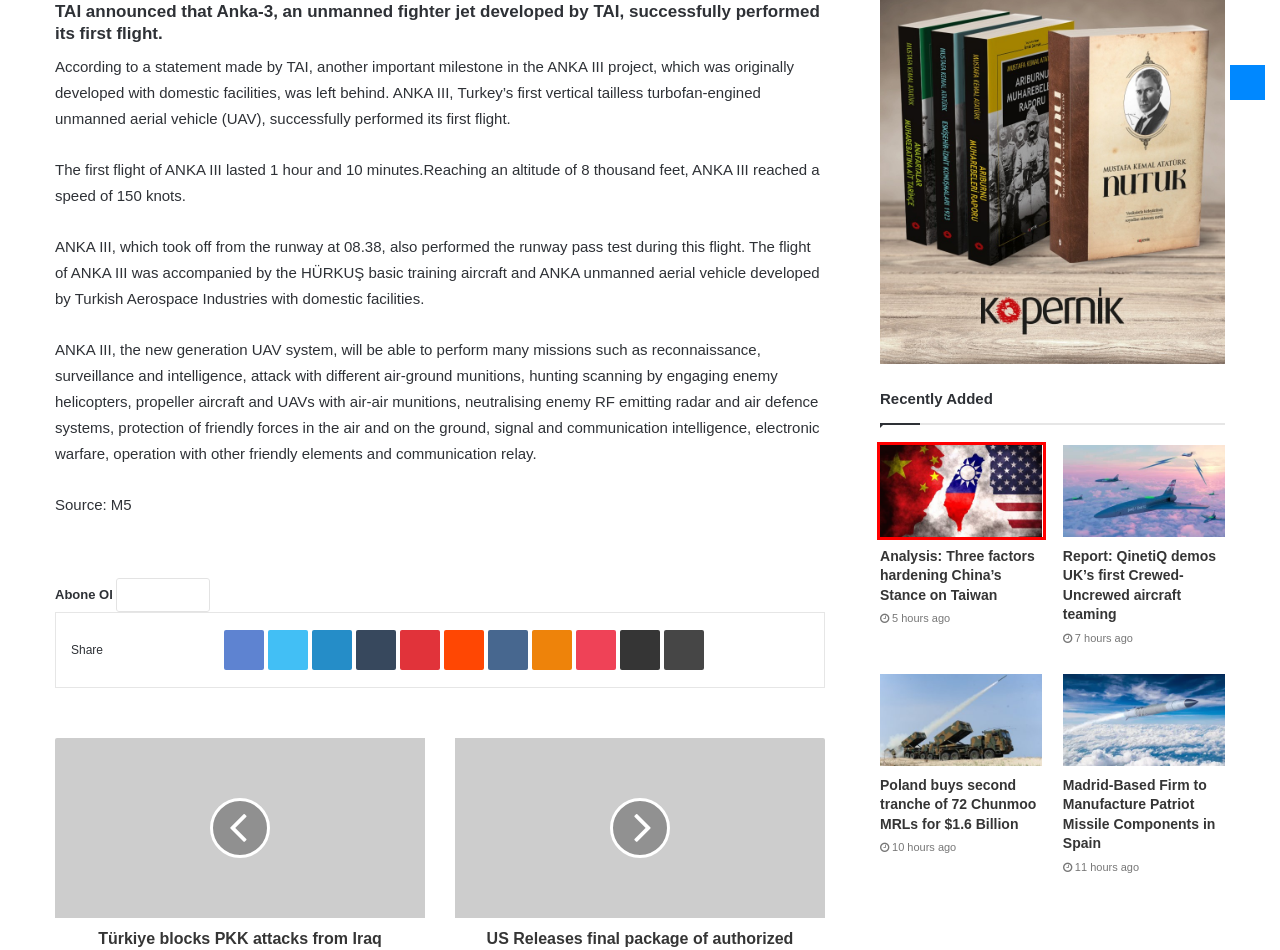You see a screenshot of a webpage with a red bounding box surrounding an element. Pick the webpage description that most accurately represents the new webpage after interacting with the element in the red bounding box. The options are:
A. Report: QinetiQ demos UK’s first Crewed-Uncrewed aircraft teaming - M5 Dergi
B. Defence News arşivleri - M5 Dergi
C. Privacy Policy - M5 Dergi
D. Türkiye blocks PKK attacks from Iraq thanks to Claw operations - M5 Dergi
E. Analysis: Three factors hardening China’s Stance on Taiwan - M5 Dergi
F. US Releases final package of authorized military aid for Ukraine - M5 Dergi
G. Madrid-Based Firm to Manufacture Patriot Missile Components in Spain - M5 Dergi
H. VK | 登录

E